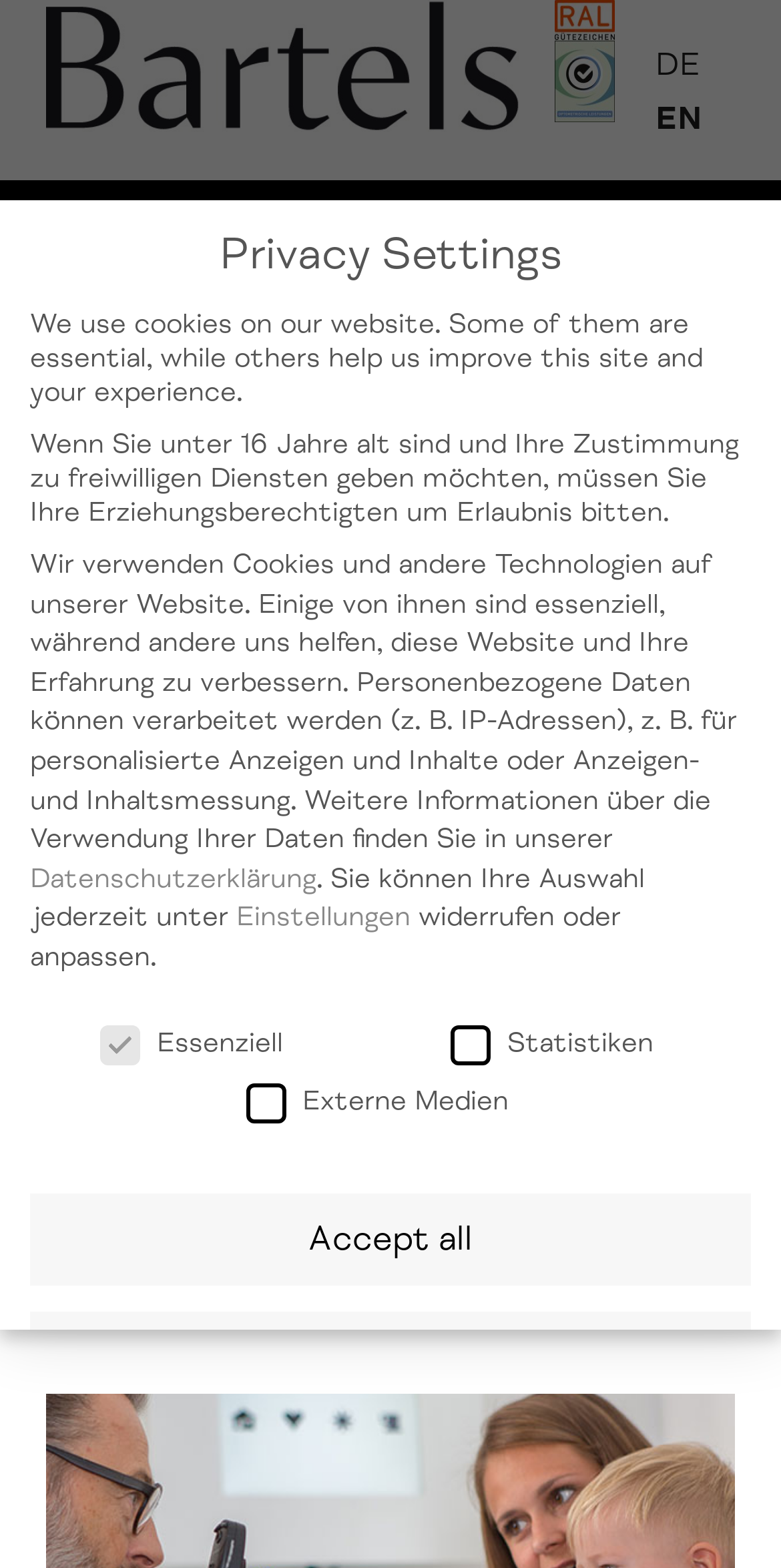Analyze the image and give a detailed response to the question:
What is the purpose of the toggle button?

I found the toggle button at the top right corner of the webpage, which has a label 'MENU' next to it, indicating that it is used to open the menu.